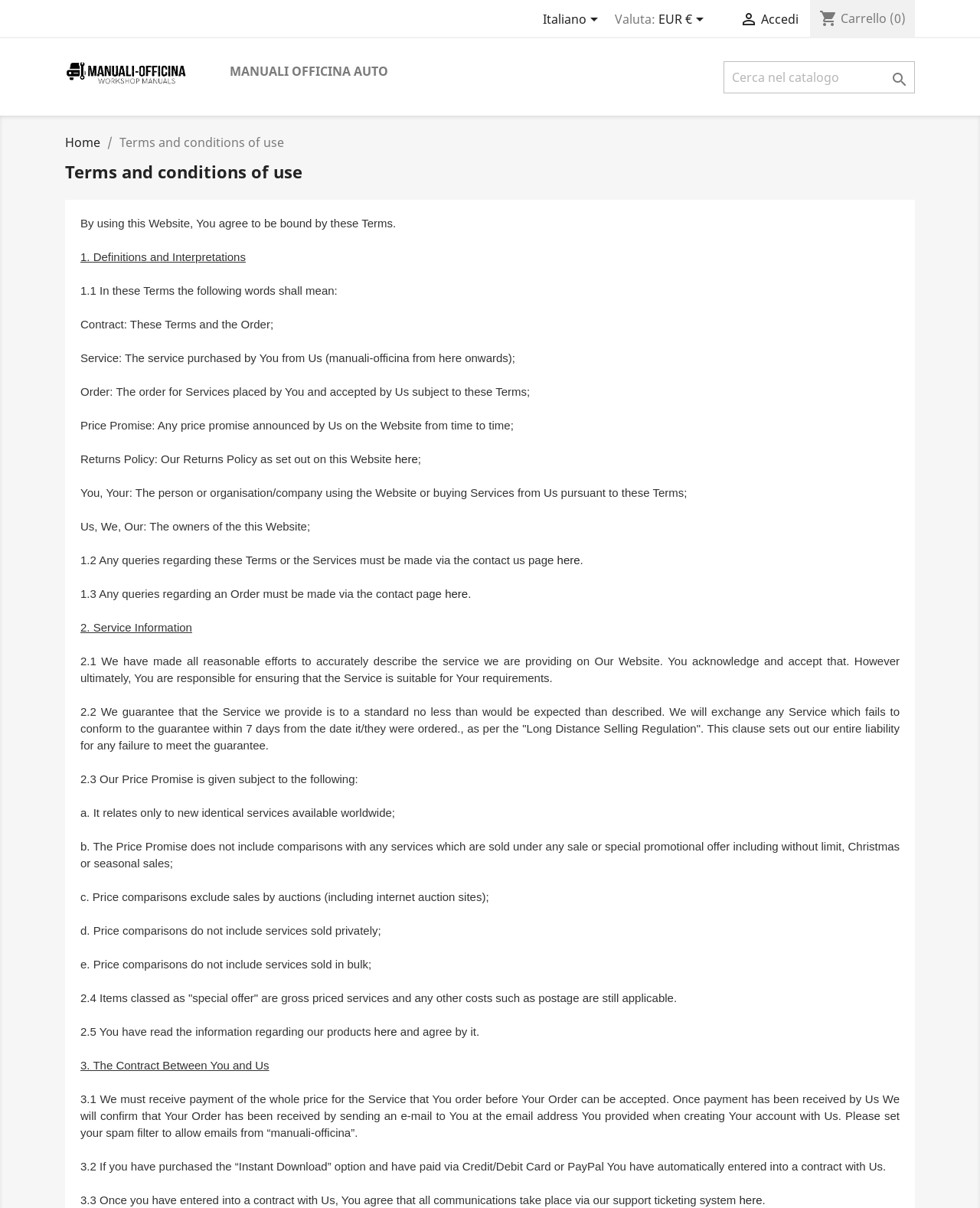What is the name of the service provided by the website?
Look at the screenshot and give a one-word or phrase answer.

Manuali-Officina